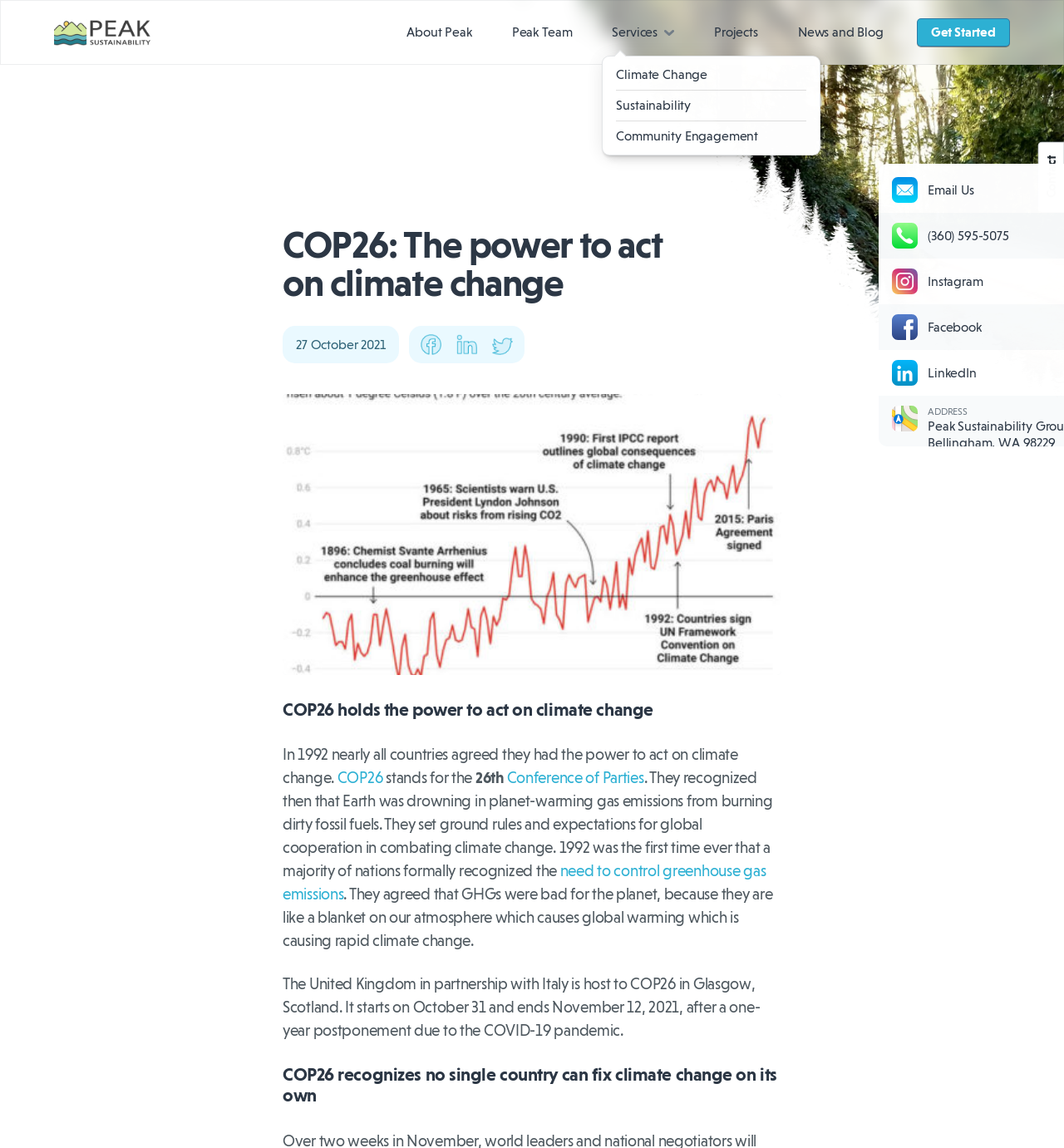Please determine the bounding box coordinates of the clickable area required to carry out the following instruction: "Read the blog post about COP26". The coordinates must be four float numbers between 0 and 1, represented as [left, top, right, bottom].

[0.266, 0.197, 0.656, 0.264]